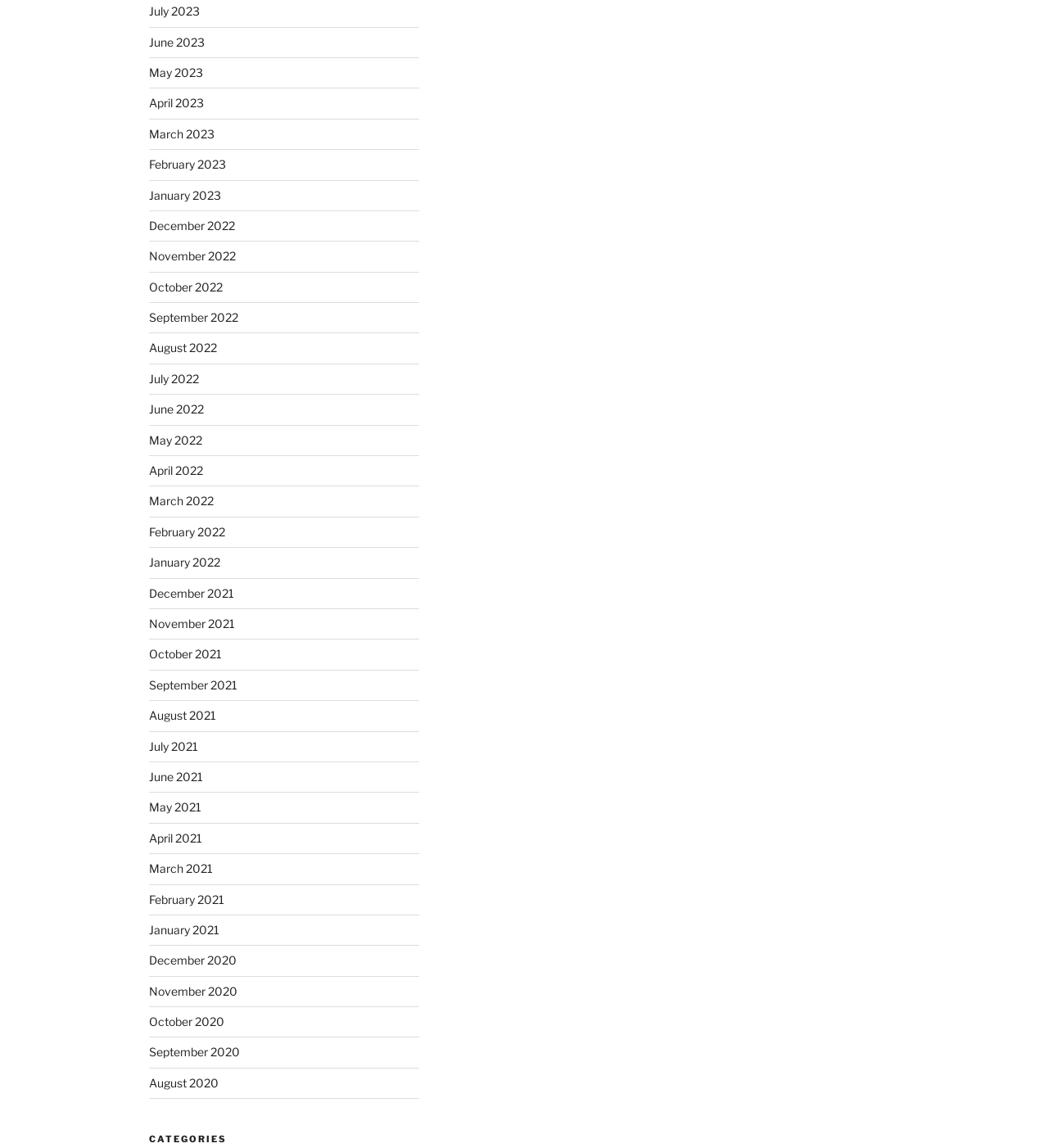Pinpoint the bounding box coordinates of the area that should be clicked to complete the following instruction: "View July 2023". The coordinates must be given as four float numbers between 0 and 1, i.e., [left, top, right, bottom].

[0.142, 0.004, 0.191, 0.016]